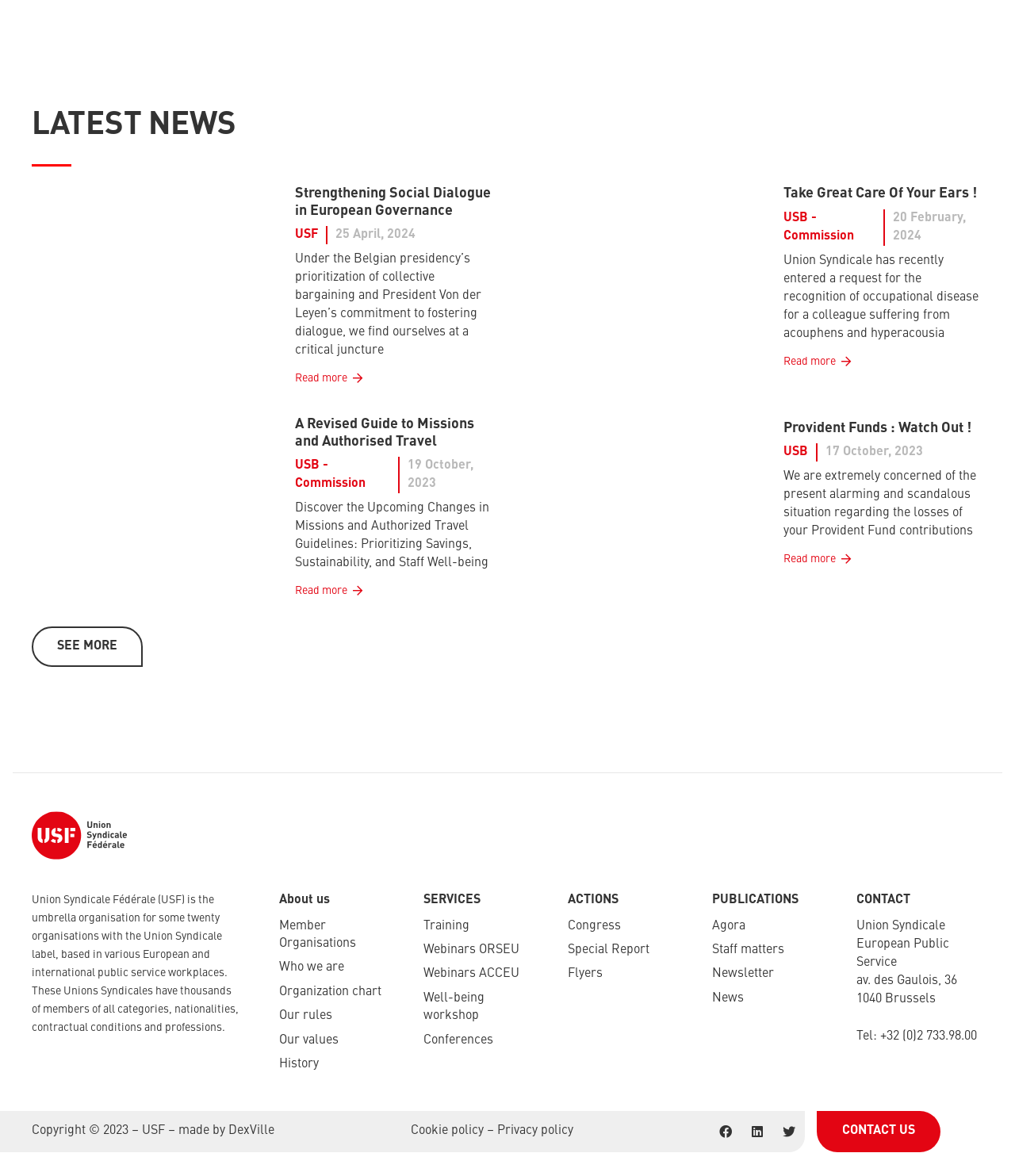Given the element description "Agora" in the screenshot, predict the bounding box coordinates of that UI element.

[0.702, 0.782, 0.734, 0.793]